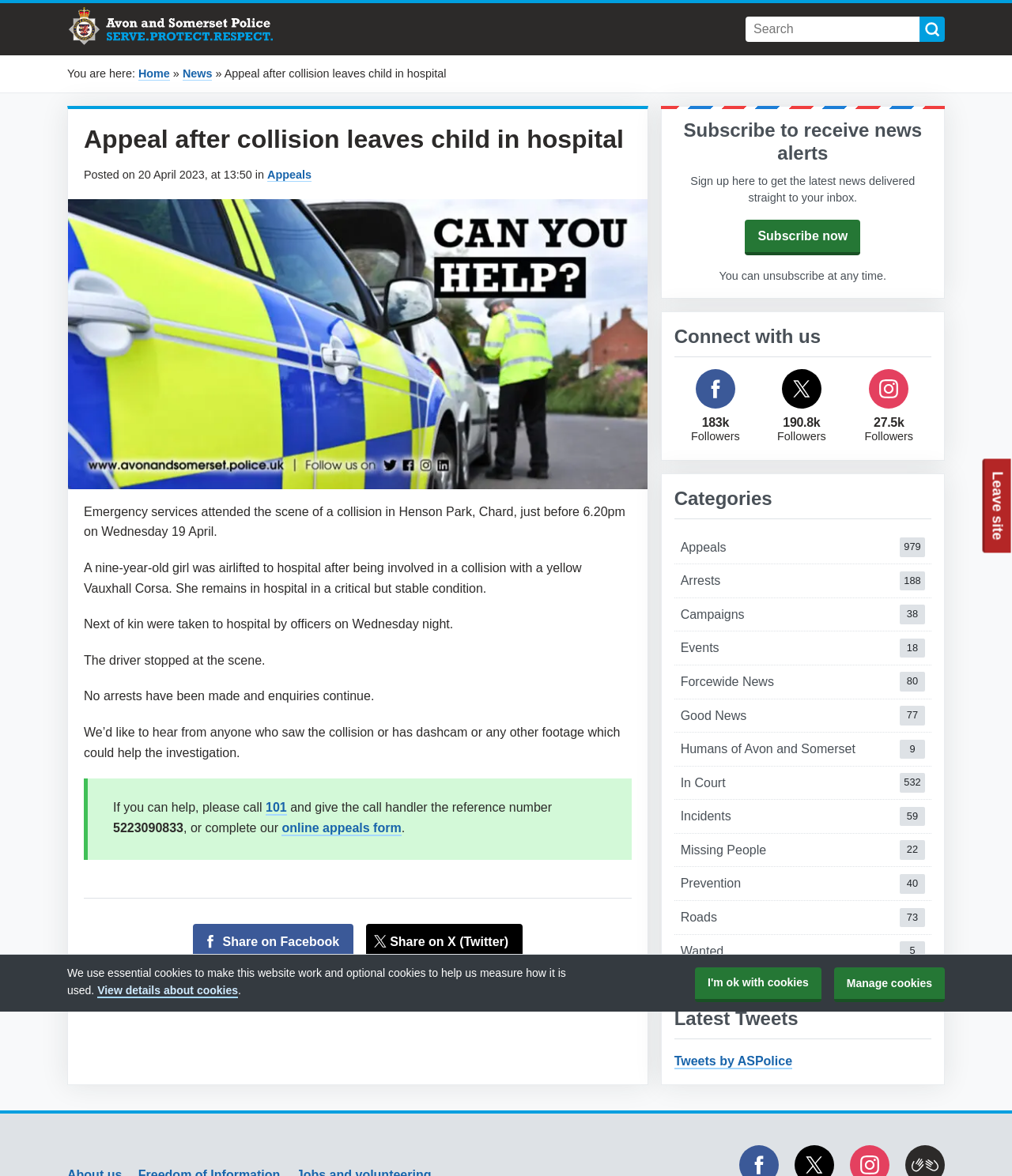How can someone provide information to help the investigation?
Examine the image closely and answer the question with as much detail as possible.

I found the answer by reading the article on the webpage, which mentions that anyone with information can call 101 or complete the online appeals form to help the investigation.